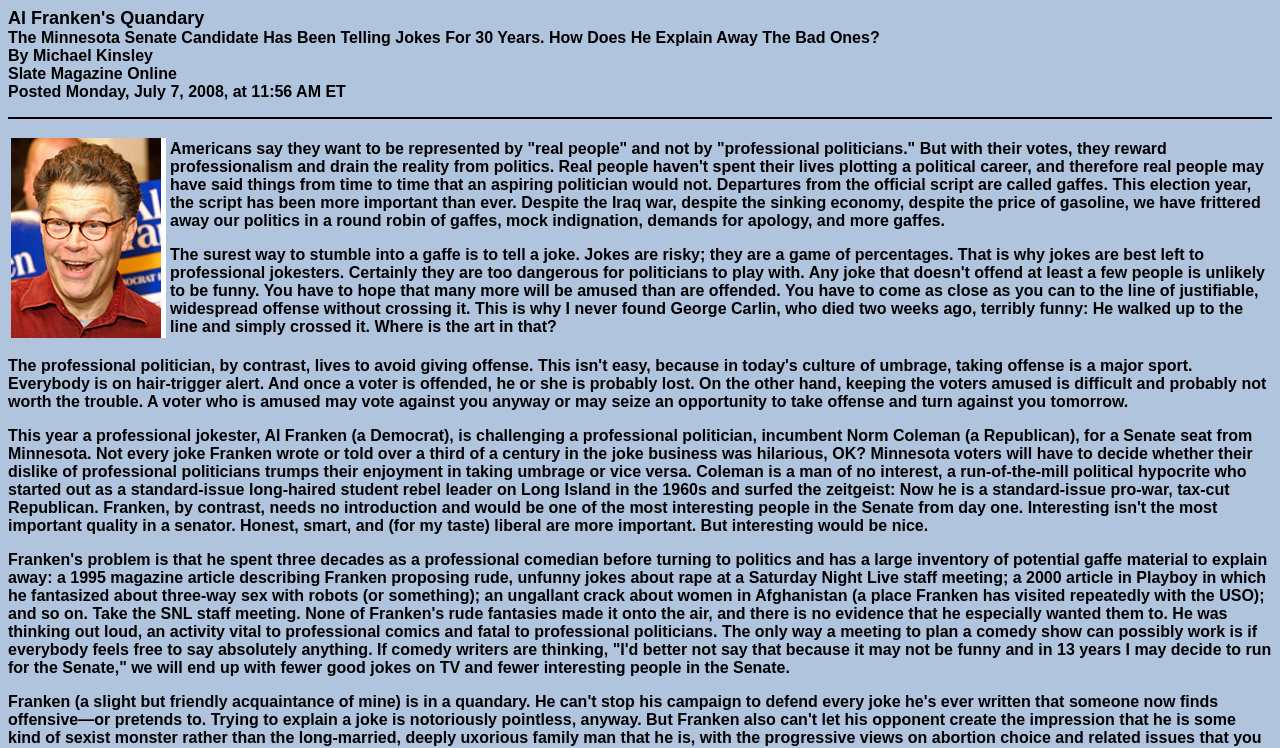Summarize the webpage in an elaborate manner.

The webpage is an article titled "Al Franken's Quandary" with a subtitle "The Minnesota Senate Candidate Has Been Telling Jokes For 30 Years. How Does He Explain Away The Bad Ones?" written by Michael Kinsley and published in Slate Magazine Online on July 7, 2008.

At the top of the page, there is a horizontal separator line. Below the separator, there is a table with a single row and two columns. The left column contains an image, while the right column contains a long article with multiple paragraphs. The article discusses how politicians, including Al Franken, struggle to balance their past as comedians with their current political careers, and how jokes can be risky and potentially offensive.

The article is divided into two main sections. The first section discusses the importance of authenticity in politics and how jokes can be a liability for politicians. The second section focuses on Al Franken's specific situation, mentioning several instances of his past jokes and writings that could be considered offensive or inappropriate.

Throughout the article, the text is dense and filled with complex ideas and sentences, indicating a serious and in-depth discussion of the topic. There are no other images or UI elements on the page besides the single image in the table and the horizontal separator line.